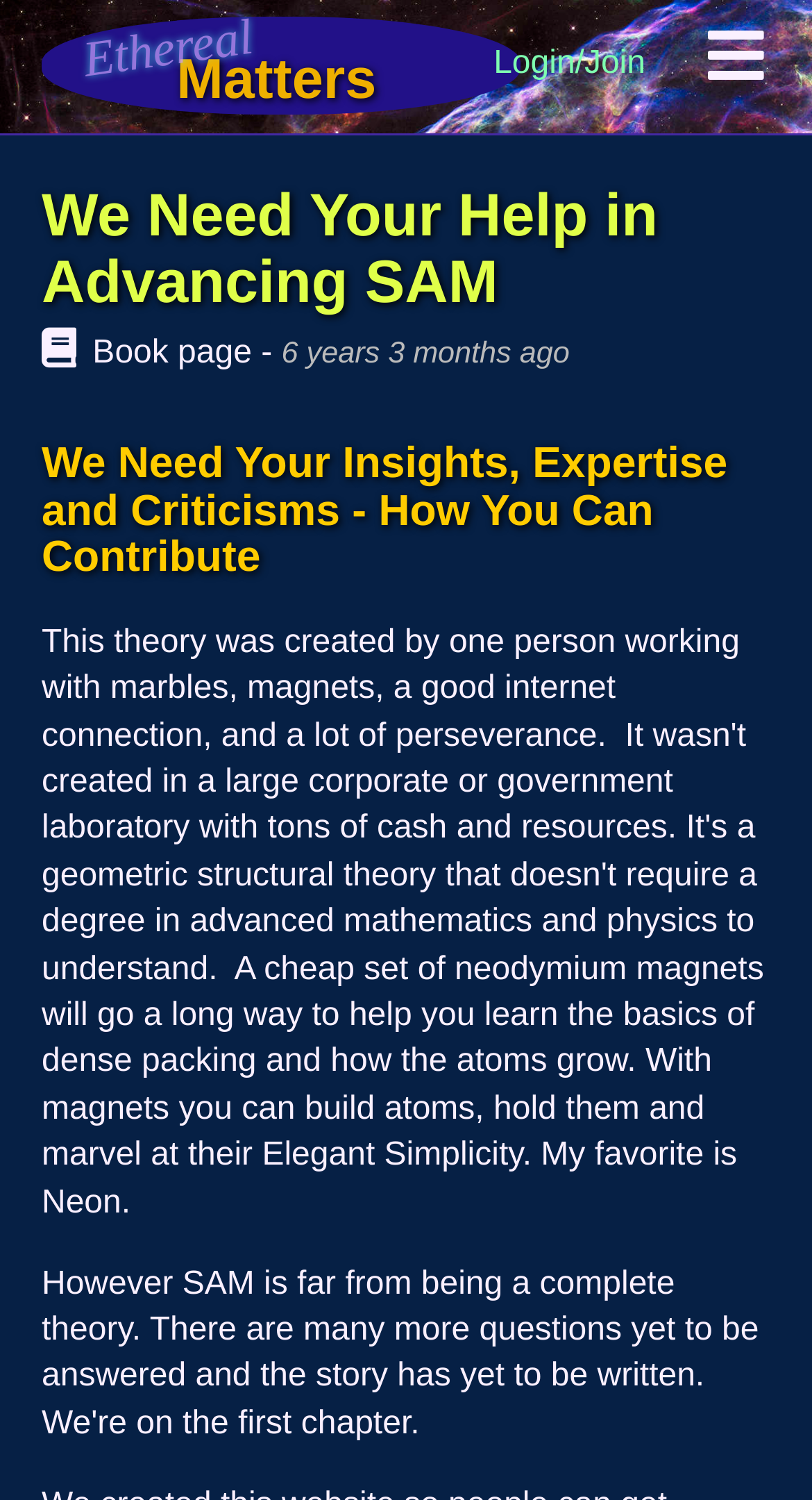Determine the bounding box coordinates for the UI element described. Format the coordinates as (top-left x, top-left y, bottom-right x, bottom-right y) and ensure all values are between 0 and 1. Element description: Ethereal Matters

[0.103, 0.01, 0.489, 0.054]